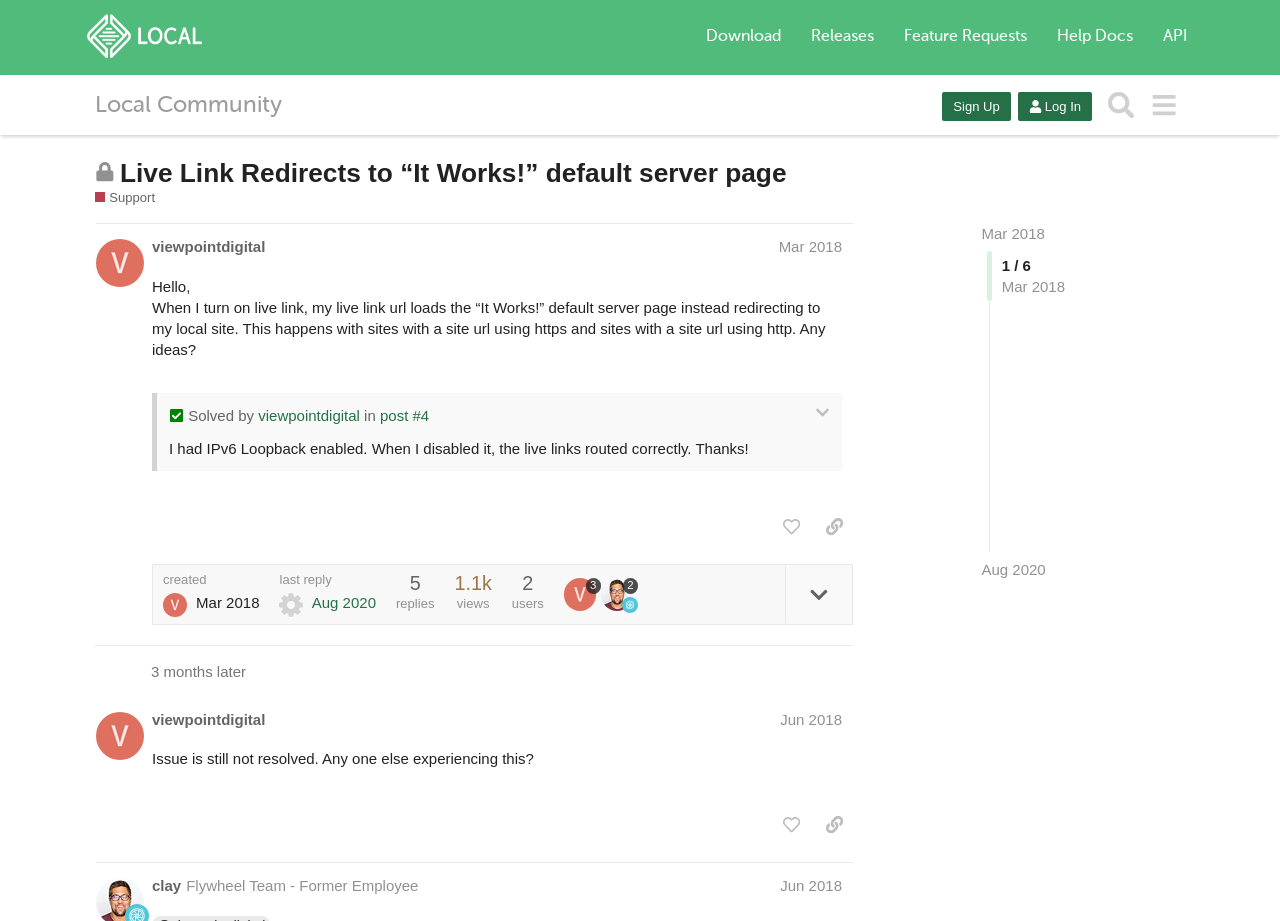Please identify the bounding box coordinates of the element I need to click to follow this instruction: "View the 'Help Docs'".

[0.826, 0.028, 0.885, 0.049]